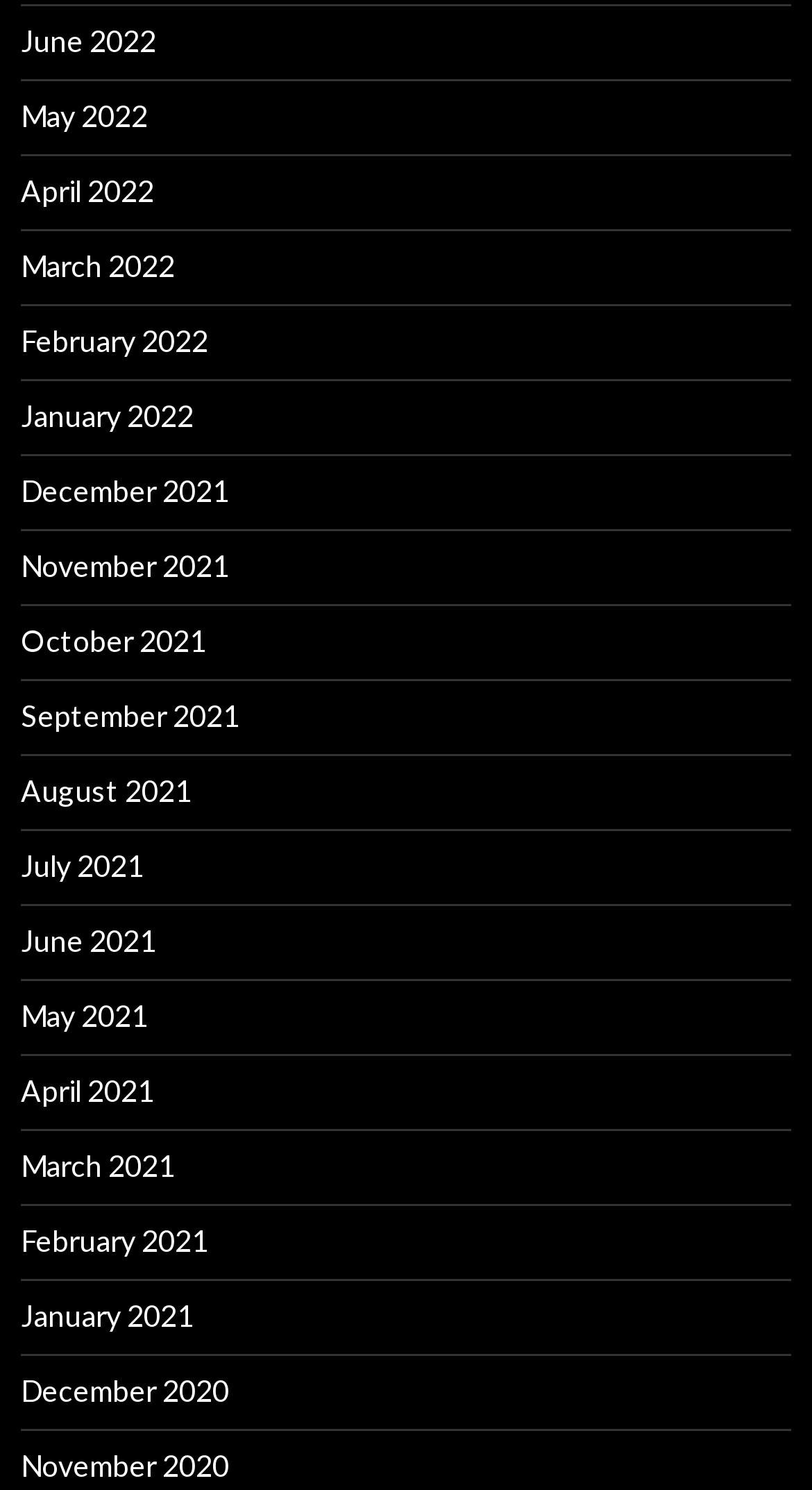Please provide a brief answer to the question using only one word or phrase: 
What is the earliest month listed?

December 2020